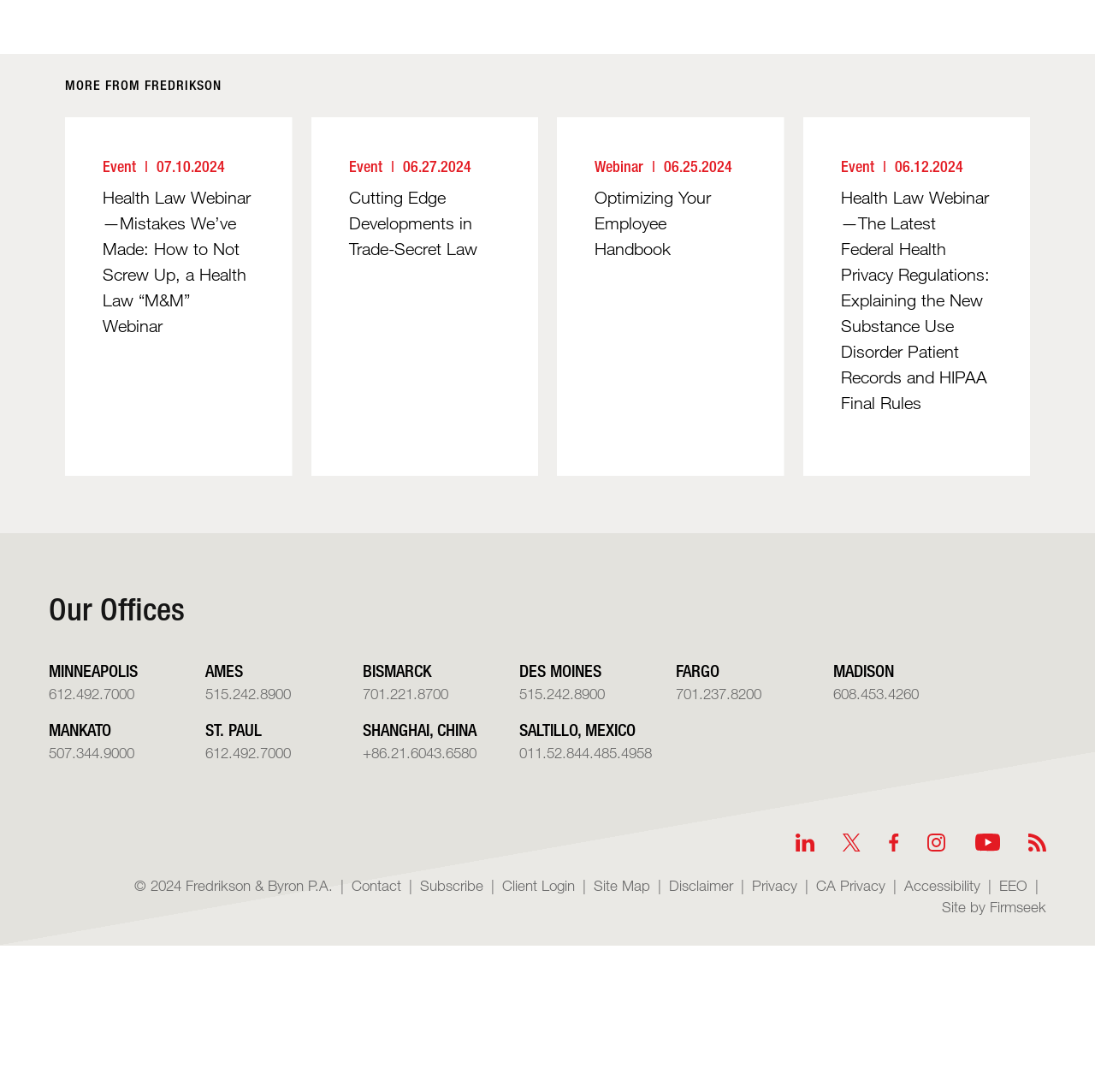Answer the question with a single word or phrase: 
How many offices does the law firm have?

11